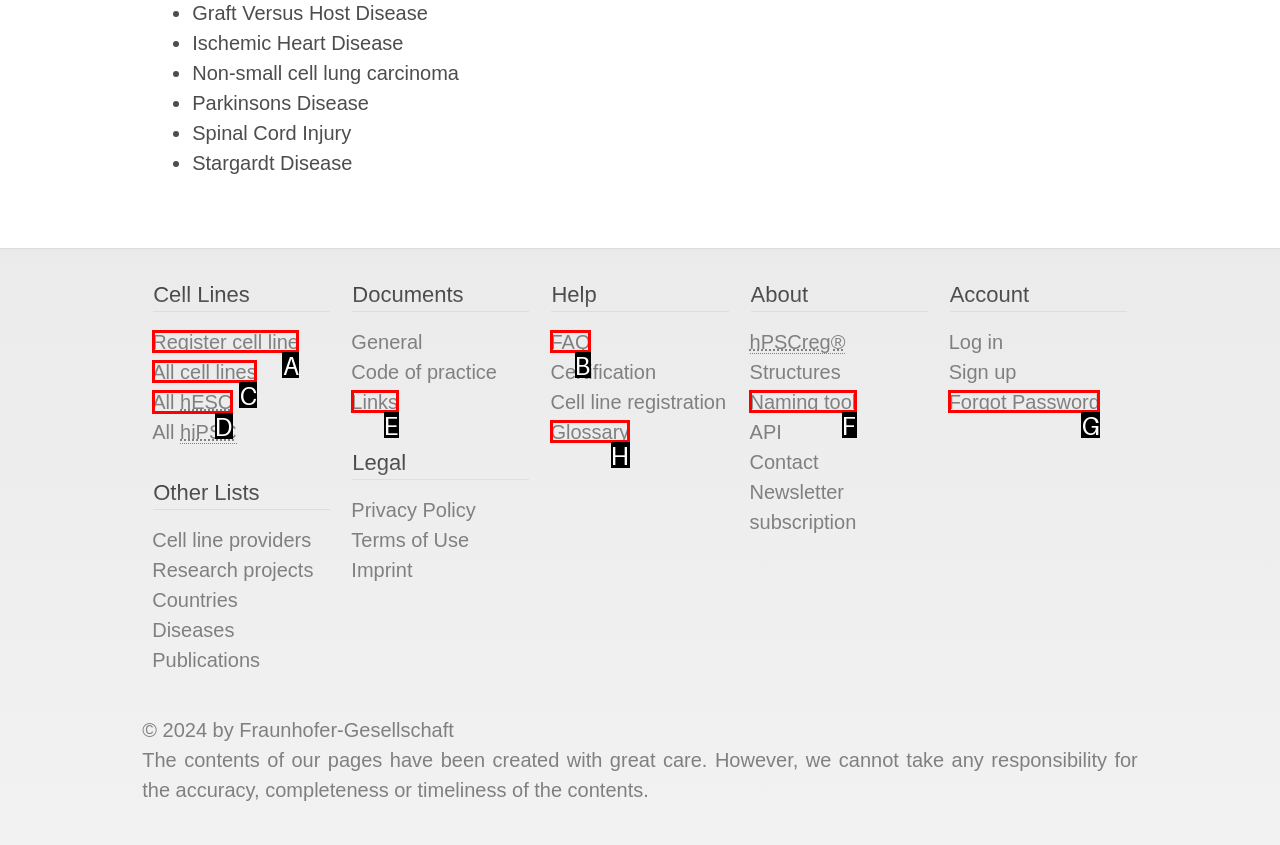Identify the HTML element that corresponds to the description: Links Provide the letter of the correct option directly.

E